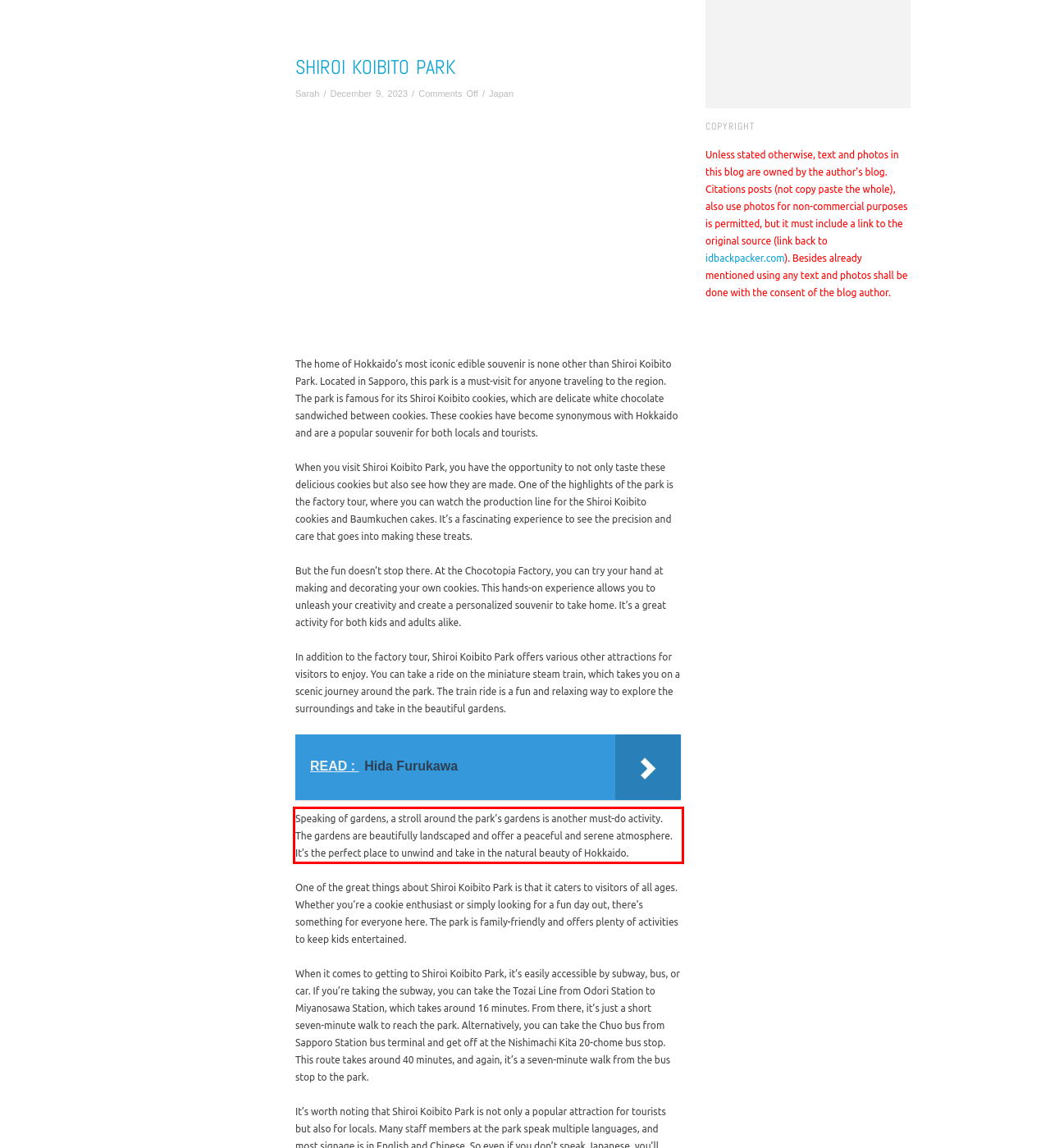You have a screenshot with a red rectangle around a UI element. Recognize and extract the text within this red bounding box using OCR.

Speaking of gardens, a stroll around the park’s gardens is another must-do activity. The gardens are beautifully landscaped and offer a peaceful and serene atmosphere. It’s the perfect place to unwind and take in the natural beauty of Hokkaido.